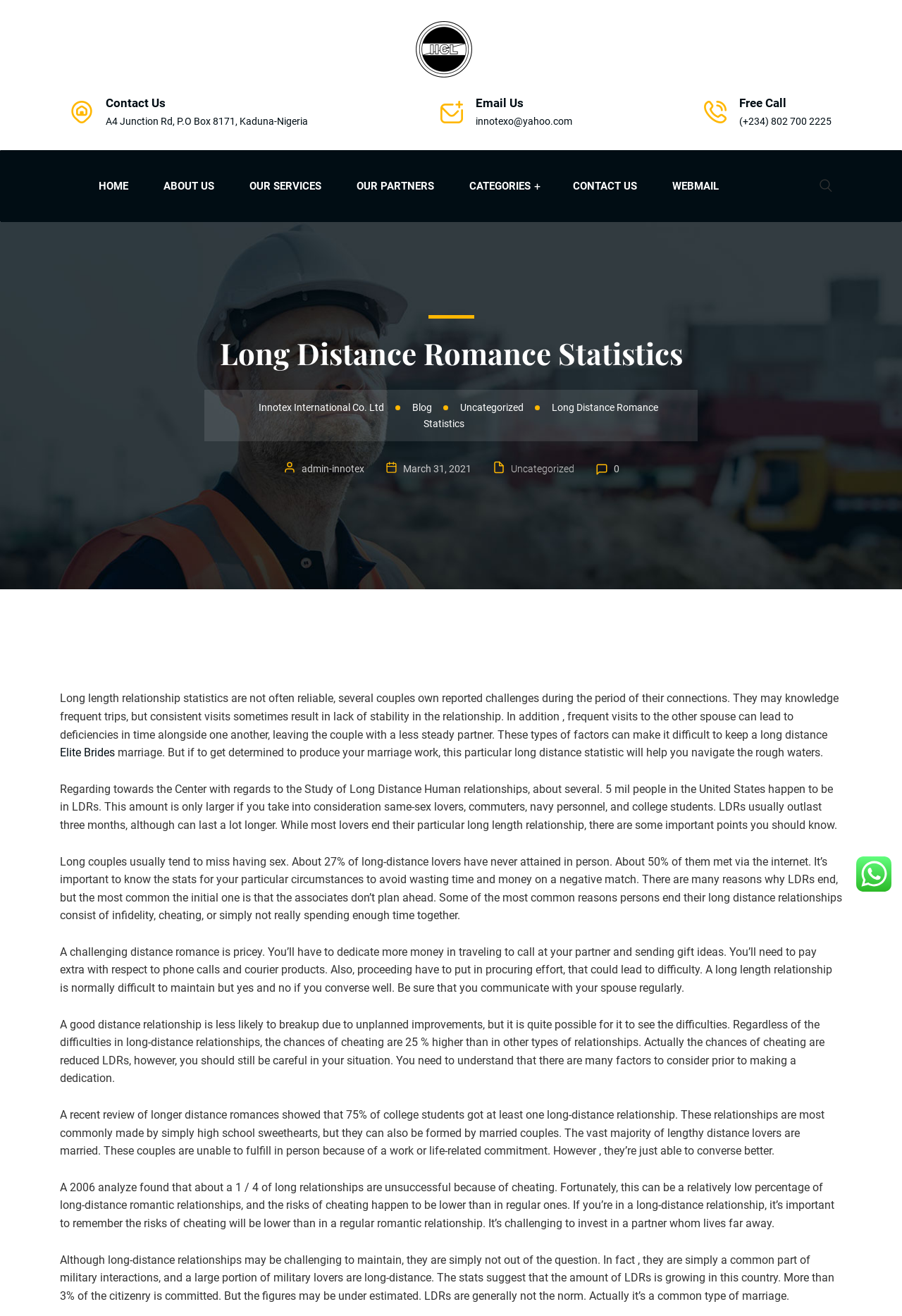Answer the question using only one word or a concise phrase: What is a common reason for long-distance relationships to end?

Infidelity